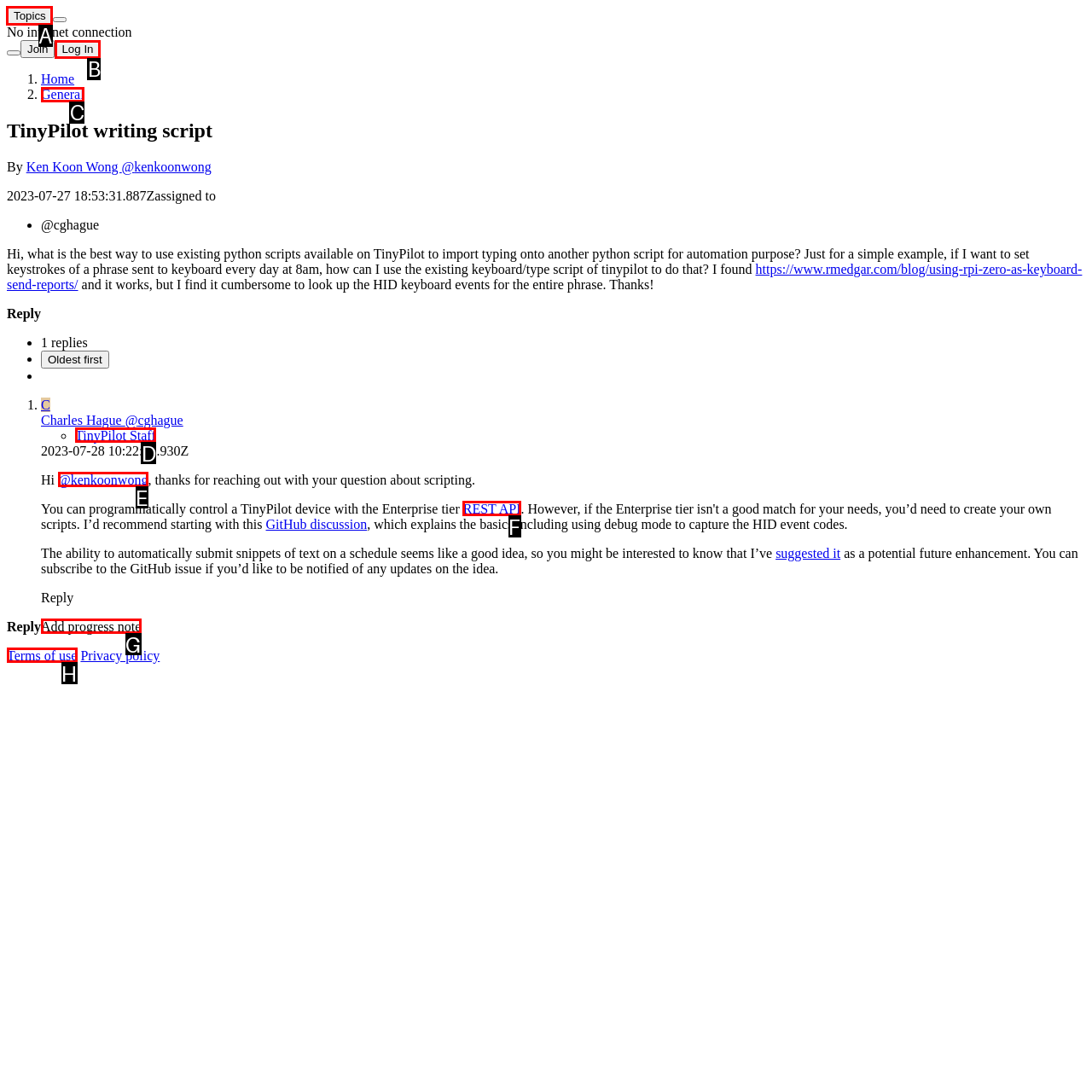Tell me the letter of the UI element I should click to accomplish the task: Click the 'Topics' button based on the choices provided in the screenshot.

A